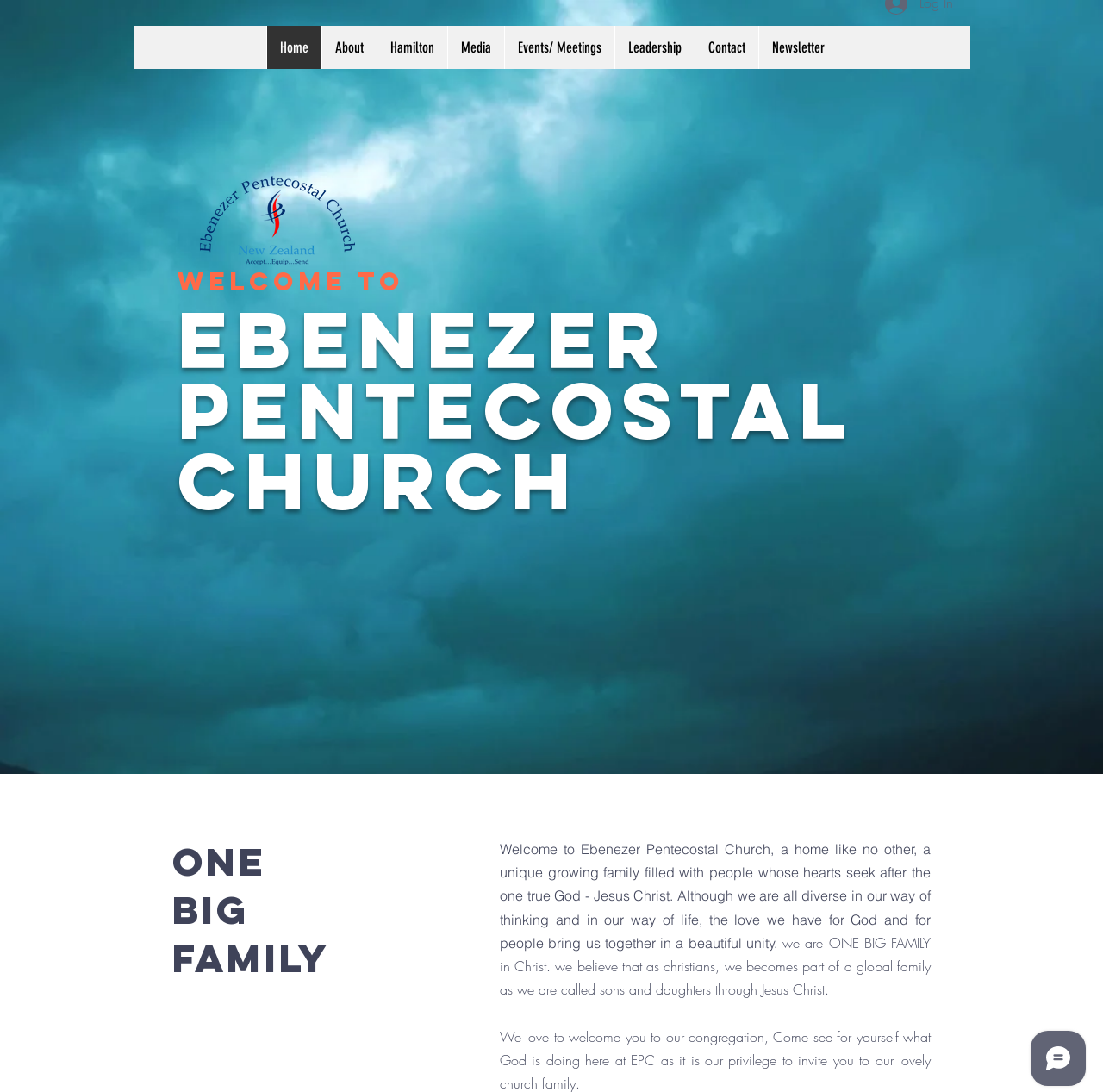Determine the webpage's heading and output its text content.

English
Malayalam
Hindi 
Worship